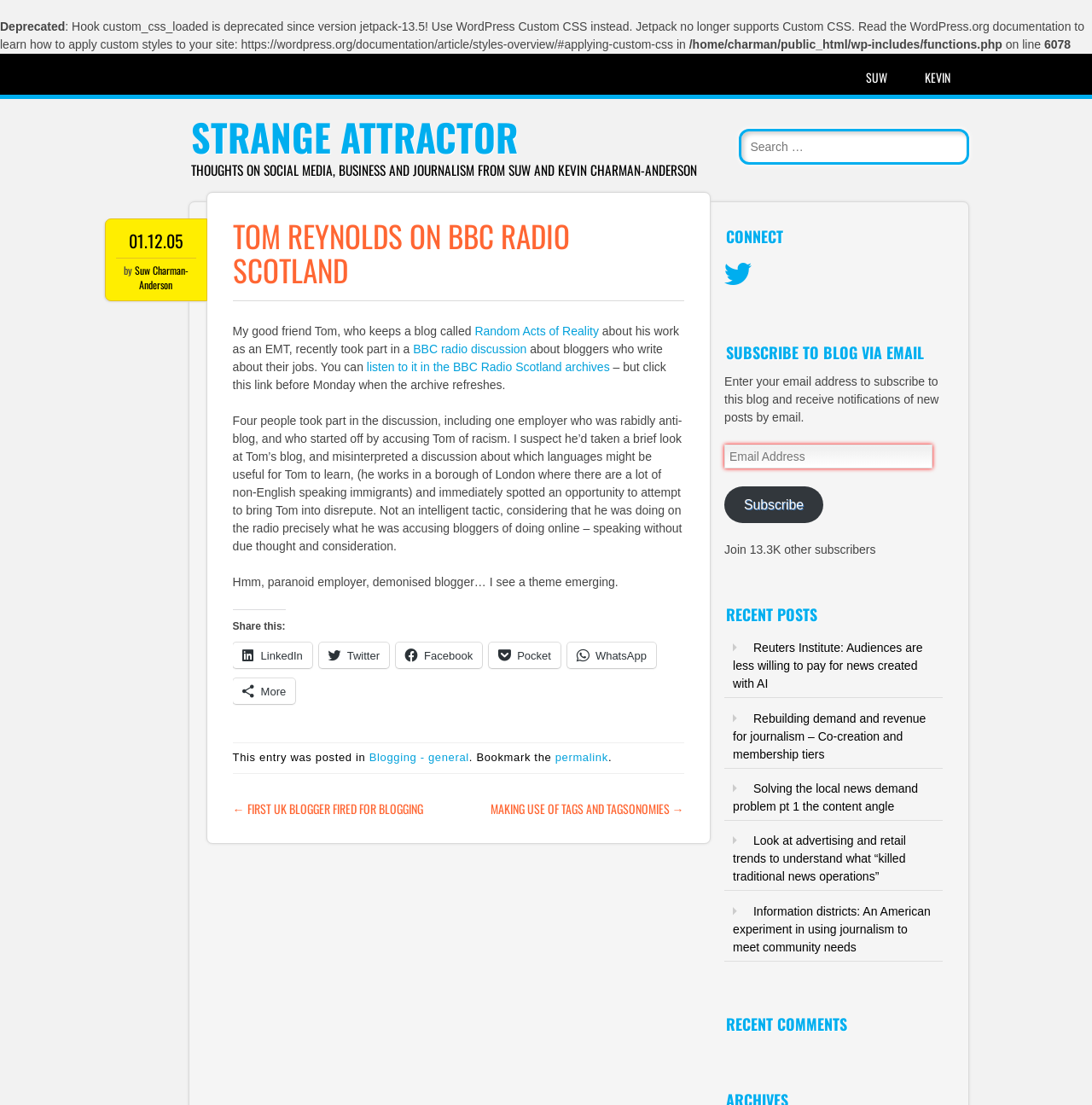Based on the image, please elaborate on the answer to the following question:
How many recent posts are listed on the webpage?

The recent posts section is located on the right side of the webpage, and it lists 4 recent posts with their titles and links.